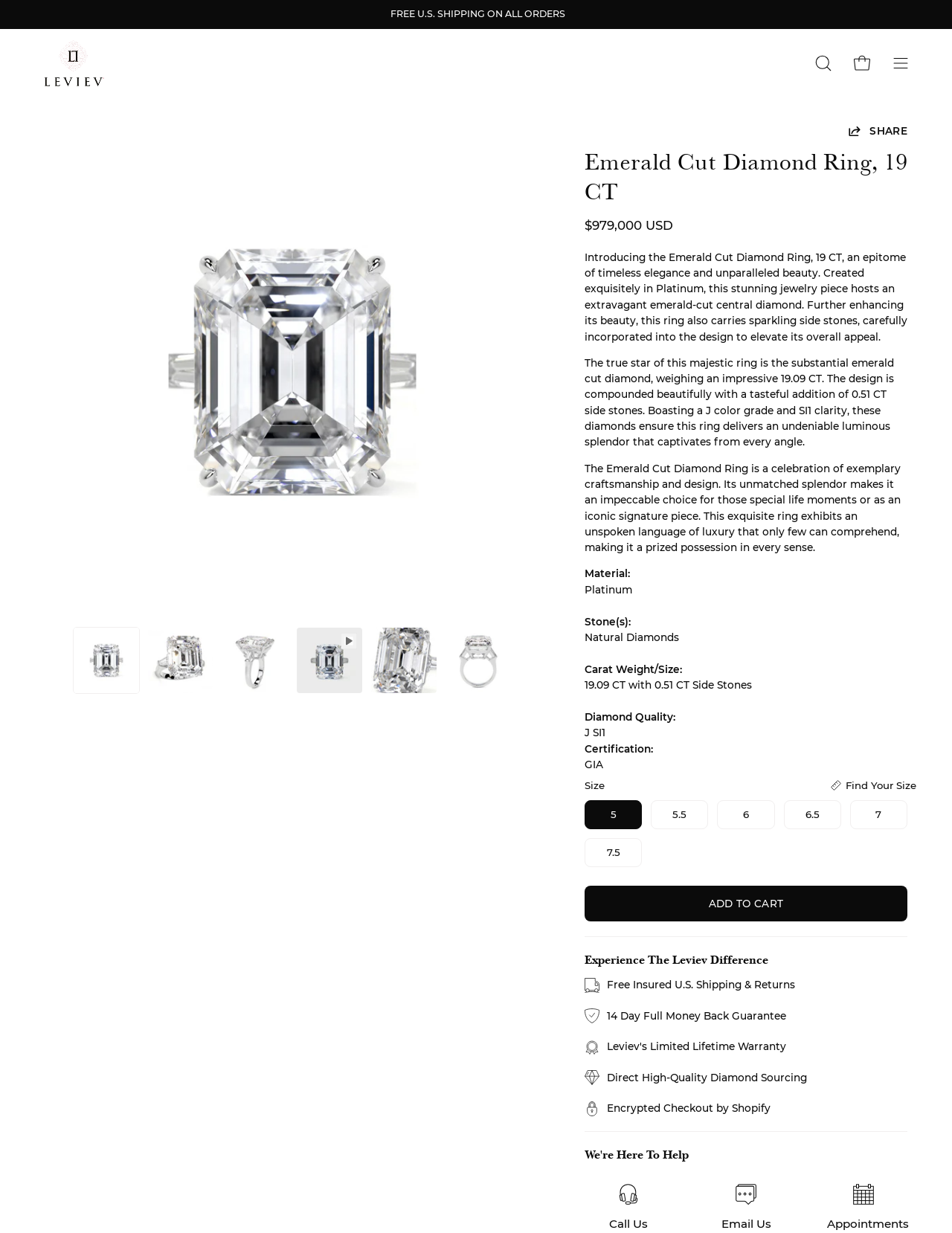What is the purpose of the 'Find Your Size' button?
Using the information from the image, provide a comprehensive answer to the question.

I inferred the answer by analyzing the webpage's content and structure. The 'Find Your Size' button is located in the 'Size' section, which suggests that its purpose is to help users determine their correct ring size.